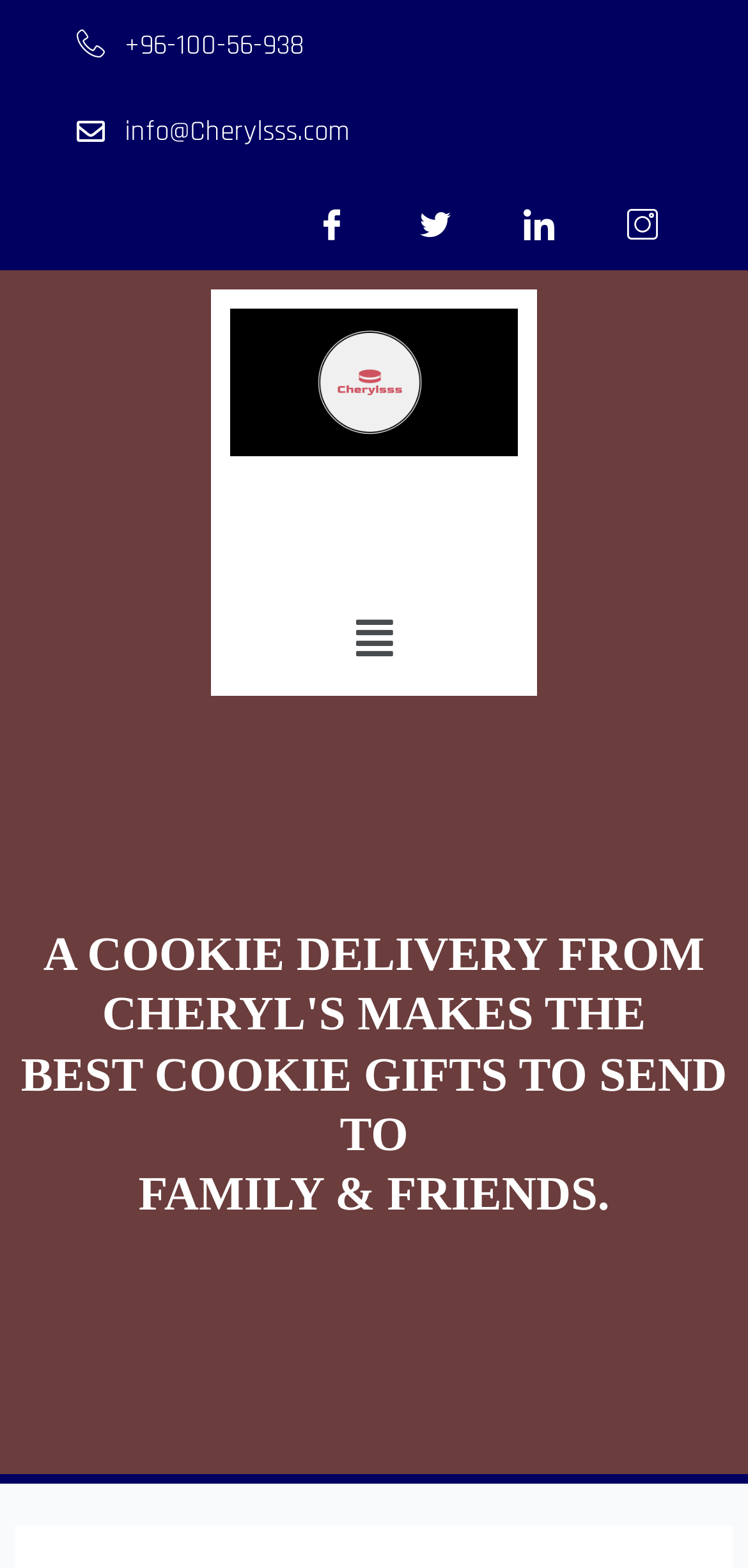Given the description "Menu", provide the bounding box coordinates of the corresponding UI element.

[0.456, 0.385, 0.544, 0.432]